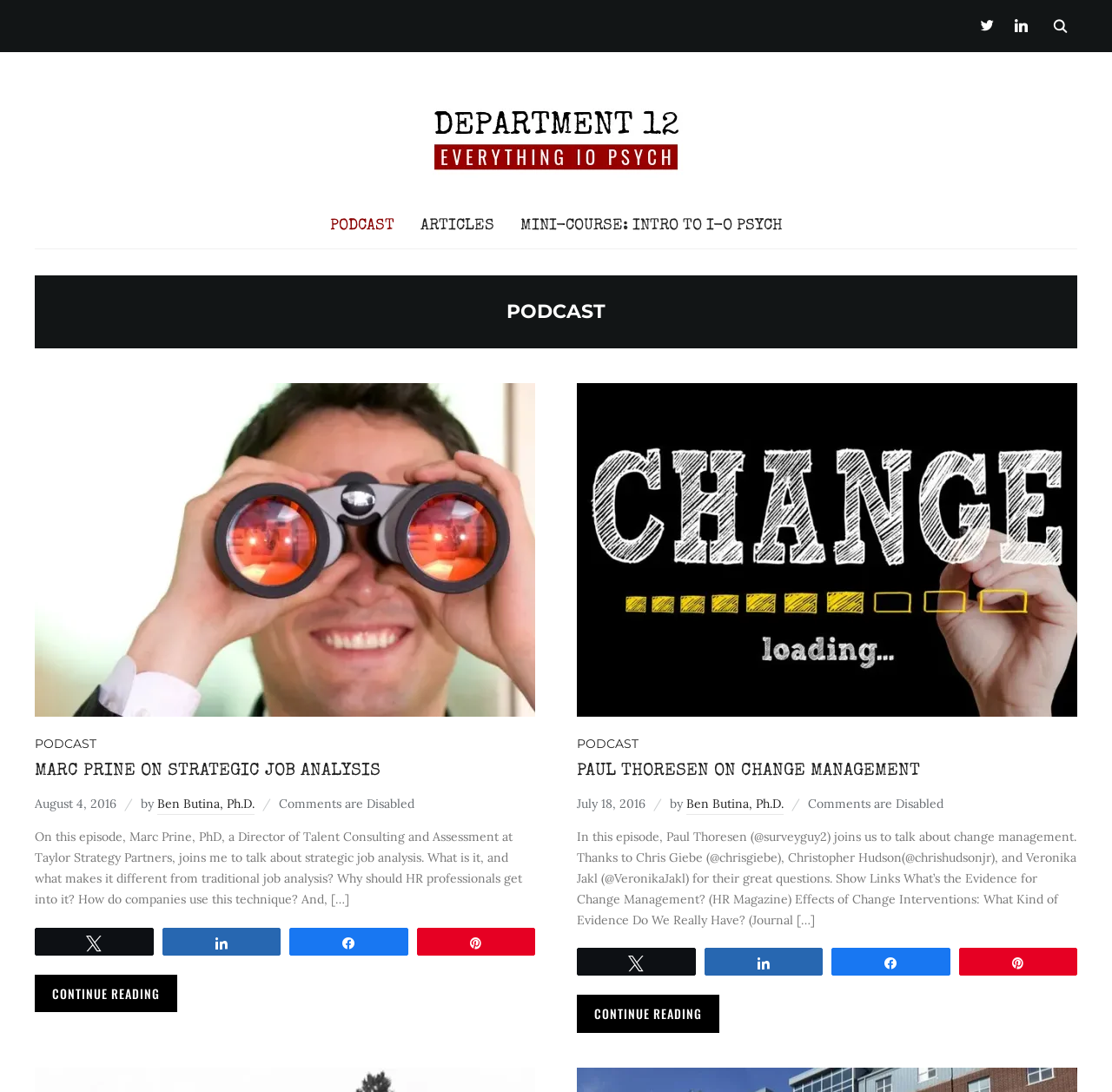What is the date of the first podcast episode?
From the details in the image, answer the question comprehensively.

The date of the first podcast episode can be found in the StaticText element with the text 'August 4, 2016' located at coordinates [0.031, 0.728, 0.105, 0.743].